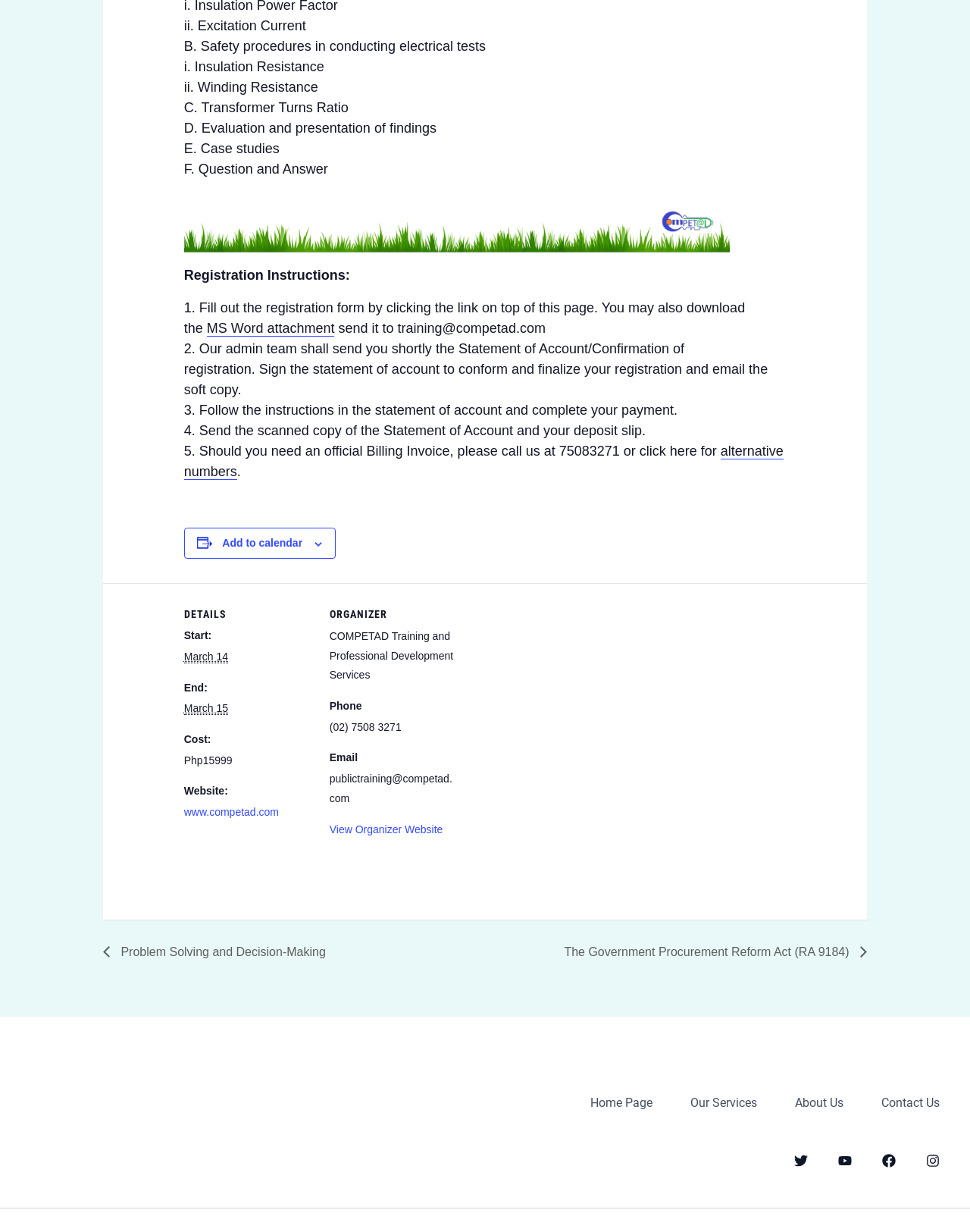Identify the bounding box coordinates of the section that should be clicked to achieve the task described: "follow Calisphere on Twitter".

None